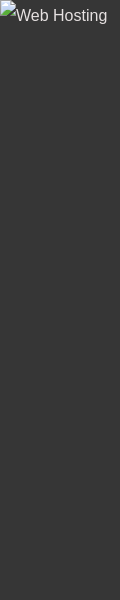Give a thorough explanation of the elements present in the image.

The image titled "Web Hosting" features a visual representation relevant to website hosting services. It is positioned within a section dedicated to SiteGround Hosting, showcasing the importance and functionality of web hosting solutions for websites. This section emphasizes SiteGround, positioning it as a favorable choice for individuals and businesses looking to establish an online presence. The context suggests a focus on reliable hosting services, indicating potential benefits such as performance, customer support, and ease of use, vital for website management and efficiency.